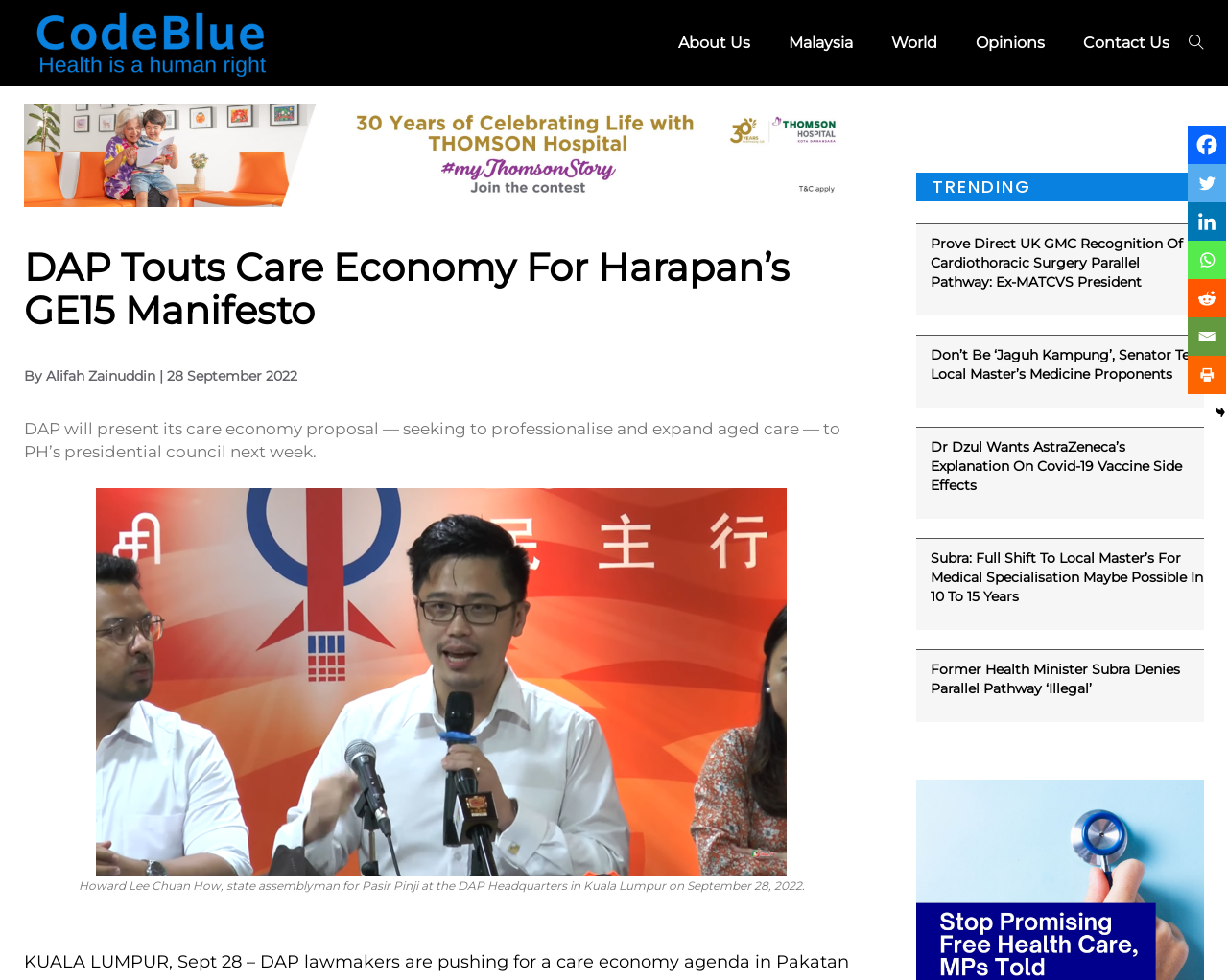Give a complete and precise description of the webpage's appearance.

This webpage appears to be a news article page from CodeBlue, a Malaysian health news website. At the top of the page, there is a logo and a navigation menu with links to "About Us", "Malaysia", "World", "Opinions", and "Contact Us". 

Below the navigation menu, there is a prominent heading that reads "DAP Touts Care Economy For Harapan’s GE15 Manifesto". This heading is accompanied by a subheading that provides the author's name and the date of publication, "By Alifah Zainuddin | 28 September 2022". 

The main article text is presented below the heading, which discusses DAP's care economy proposal. There is also a figure with a caption that appears to be a photo of Howard Lee Chuan How, a state assemblyman, at the DAP Headquarters in Kuala Lumpur.

On the right side of the page, there are social media links to share the article on Facebook, Twitter, LinkedIn, WhatsApp, Reddit, and Email, as well as a "Print" option. 

Further down the page, there is a section labeled "TRENDING" that features four news article summaries with headings and links to the full articles. These articles appear to be related to medical and health topics.

At the very bottom of the page, there is a small image and a "Hide" button, which may be related to a newsletter or promotional content.